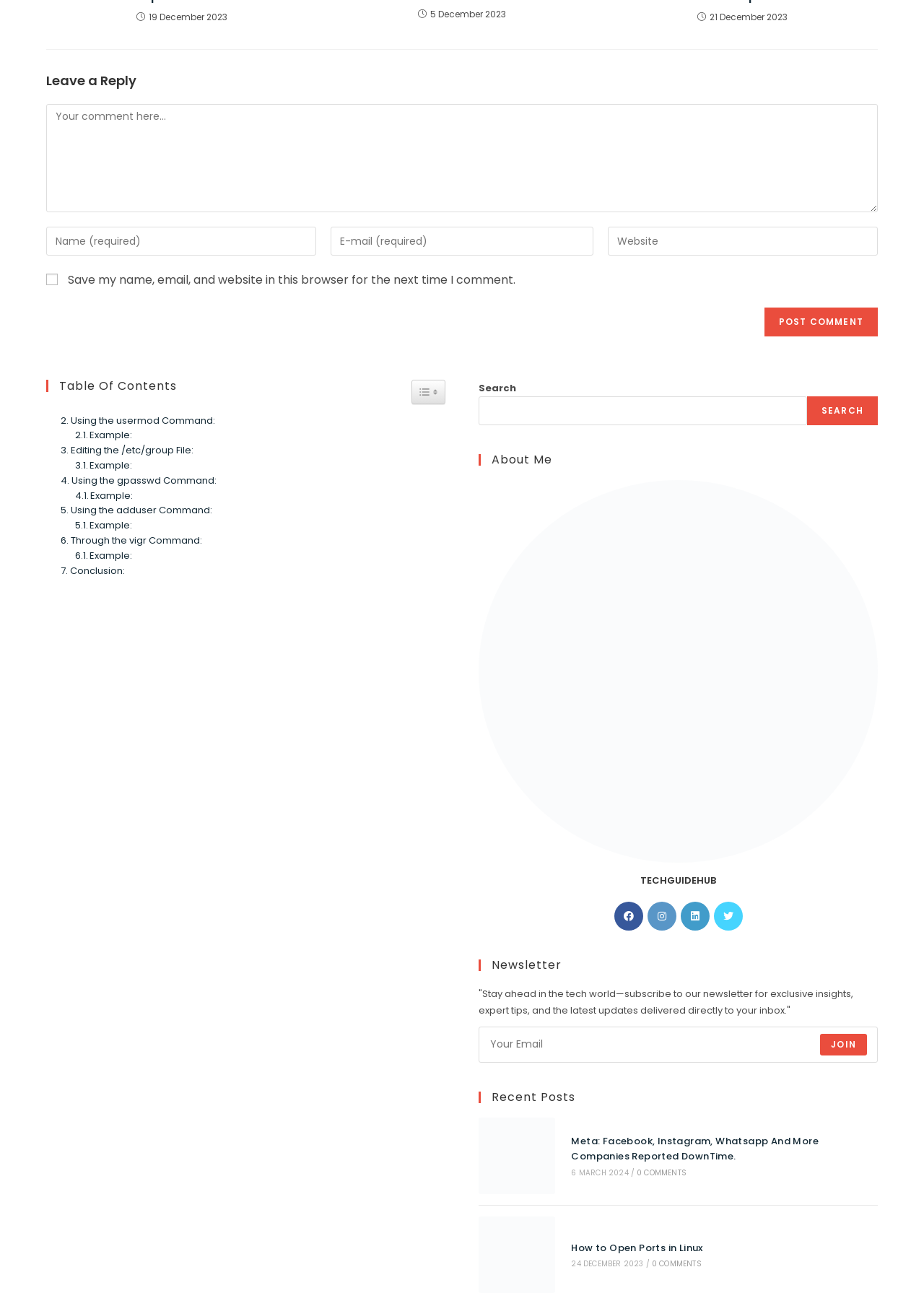Using the provided description: "Through the vigr Command:", find the bounding box coordinates of the corresponding UI element. The output should be four float numbers between 0 and 1, in the format [left, top, right, bottom].

[0.058, 0.421, 0.218, 0.433]